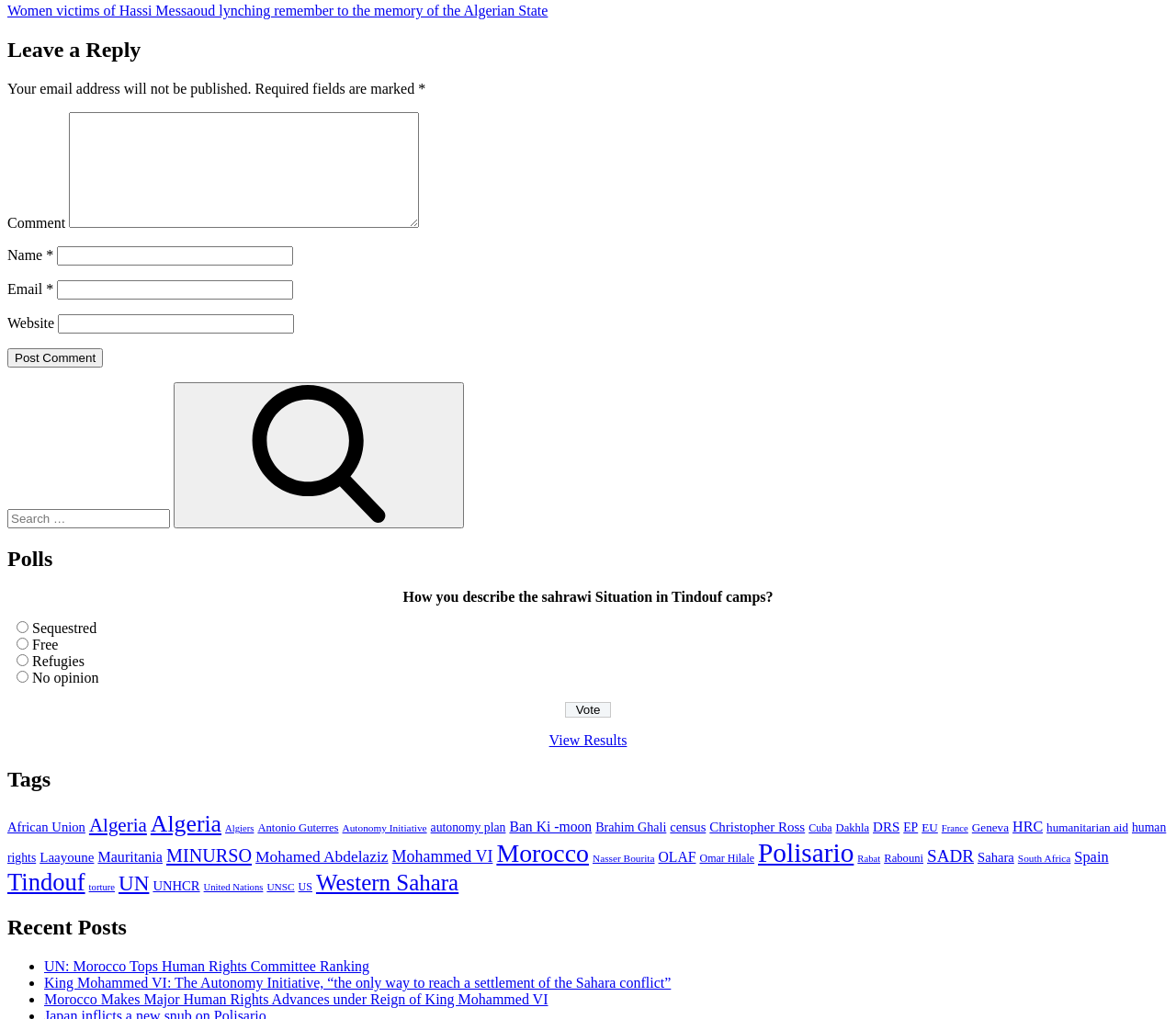Please examine the image and answer the question with a detailed explanation:
What is the topic of the first recent post?

The first recent post listed in the 'Recent Posts' section of the webpage is a link labeled 'UN: Morocco Tops Human Rights Committee Ranking', indicating that the topic of the post is related to Morocco's ranking in the Human Rights Committee.